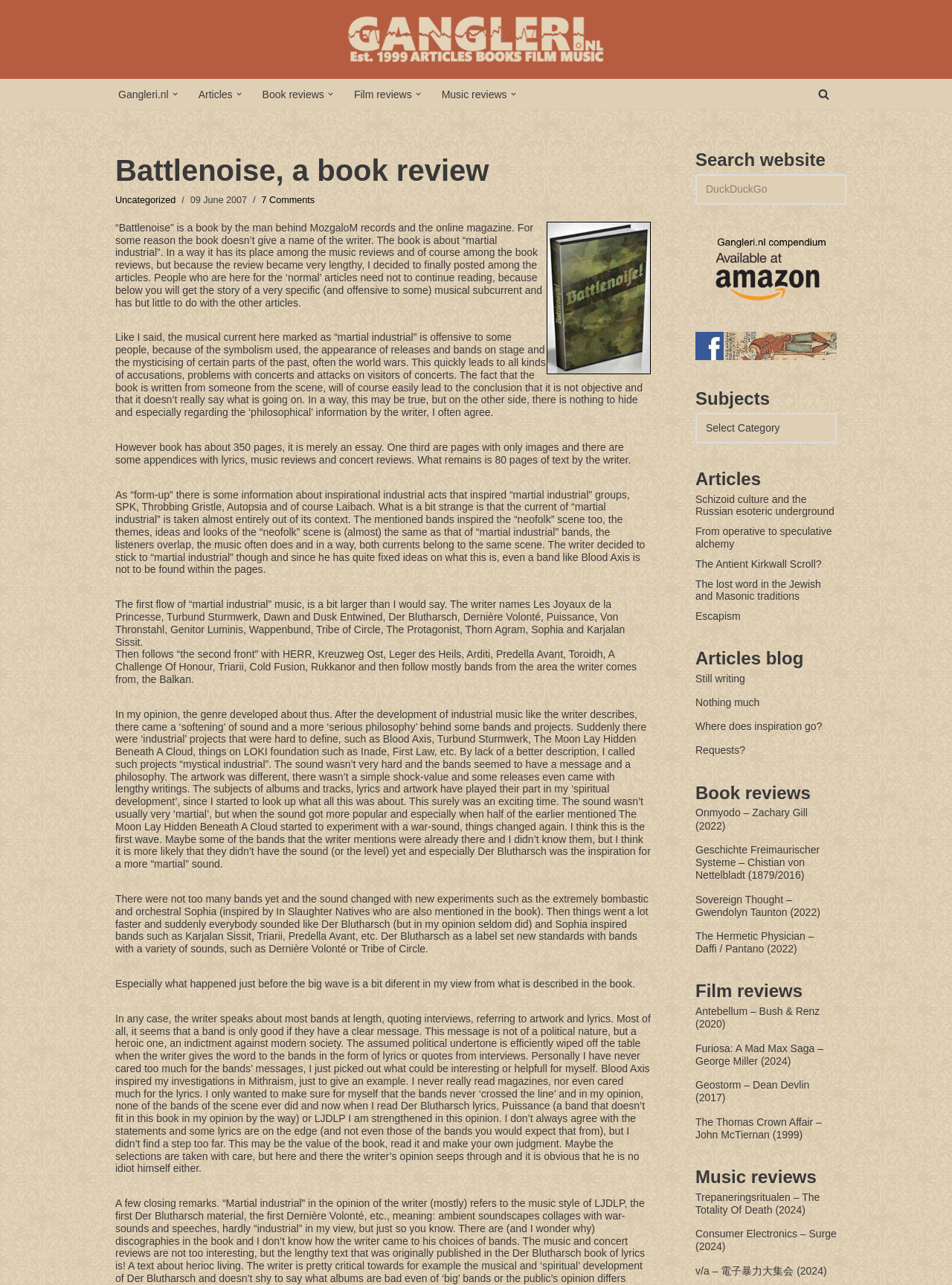How many pages does the book have?
Provide a well-explained and detailed answer to the question.

The number of pages in the book can be found in the text 'However book has about 350 pages, it is merely an essay.' which is located in the middle of the webpage.